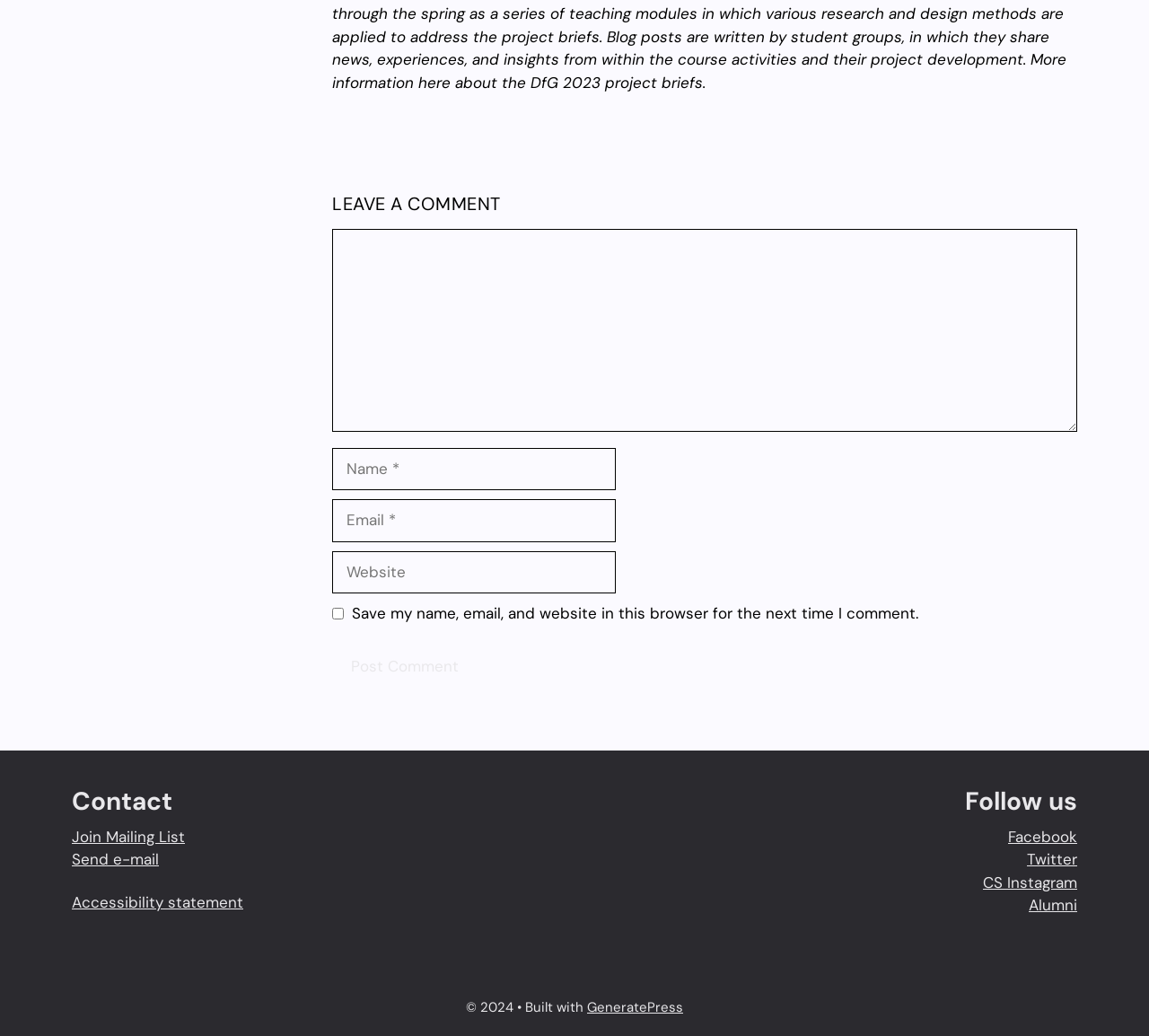Given the following UI element description: "parent_node: Comment name="url" placeholder="Website"", find the bounding box coordinates in the webpage screenshot.

[0.289, 0.532, 0.536, 0.573]